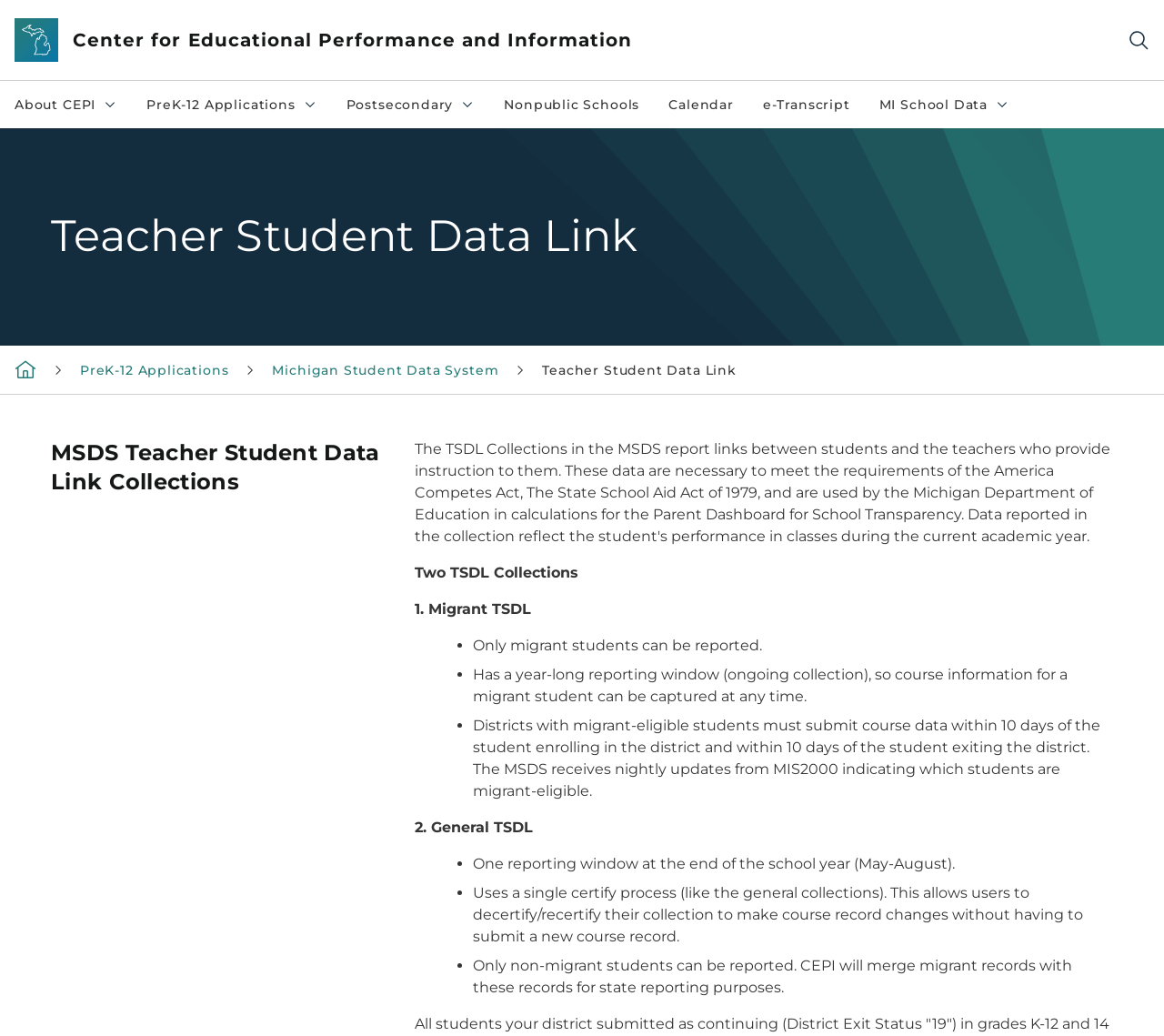What is the reporting window for migrant students?
Based on the visual content, answer with a single word or a brief phrase.

Year-long